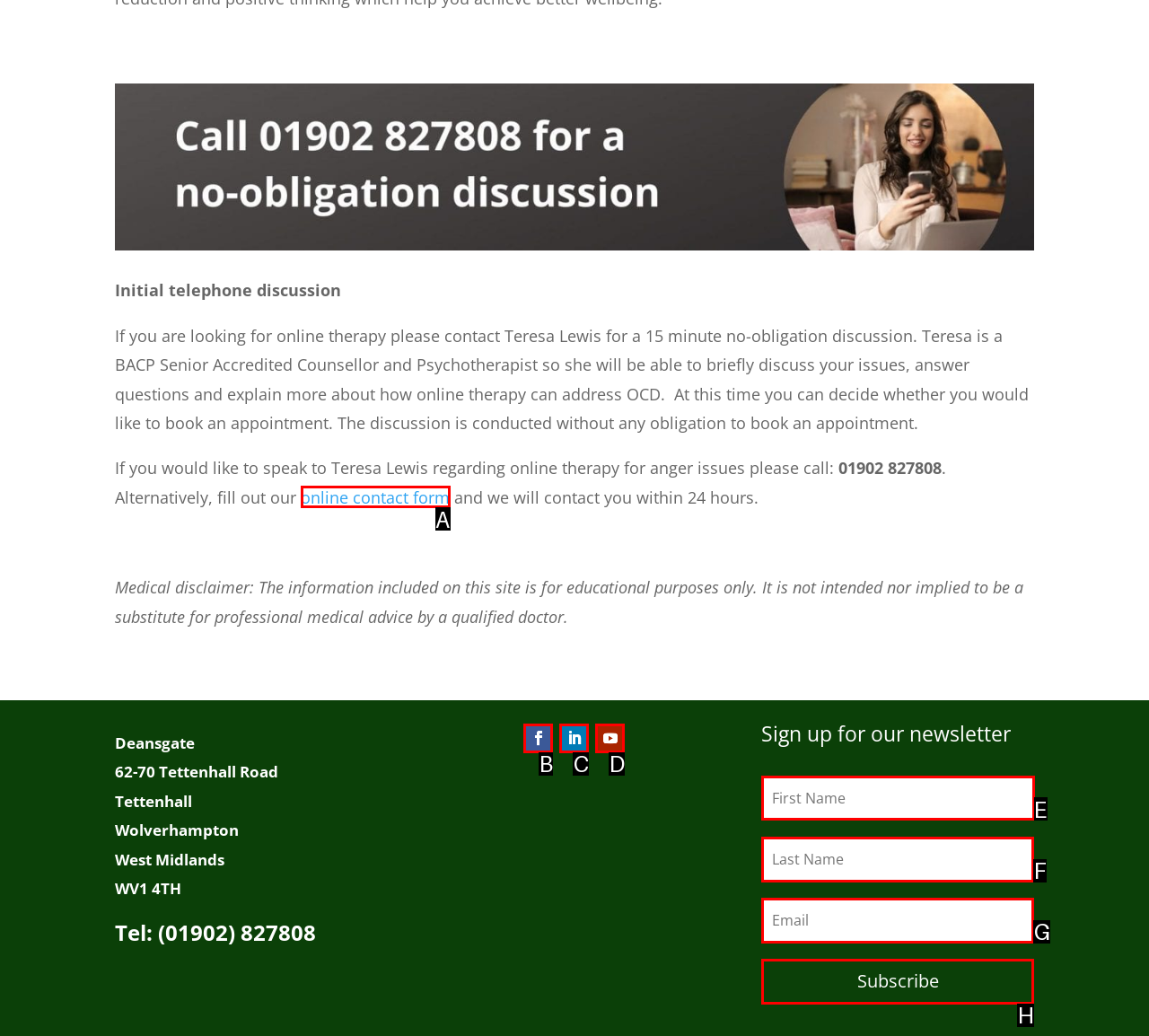Please indicate which option's letter corresponds to the task: Fill out the textbox by examining the highlighted elements in the screenshot.

E